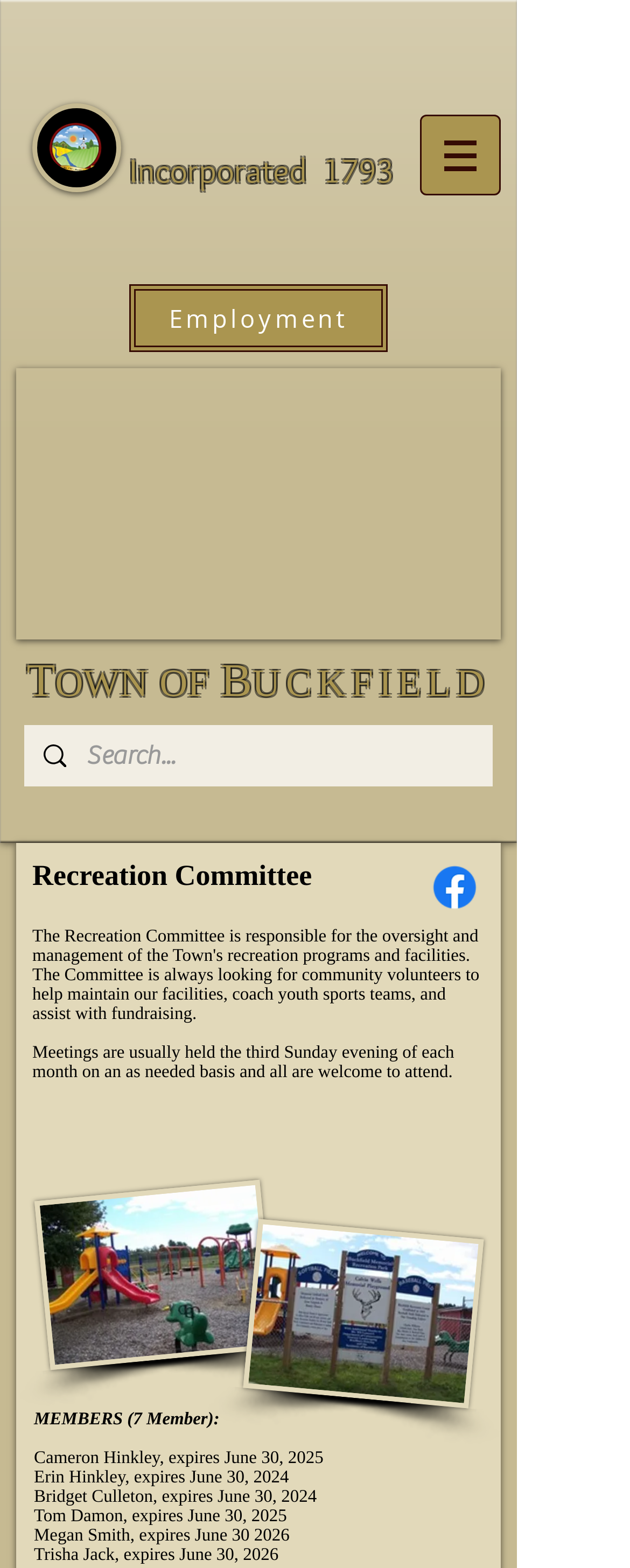Reply to the question with a single word or phrase:
What is the name of the town?

Town of Buckfield